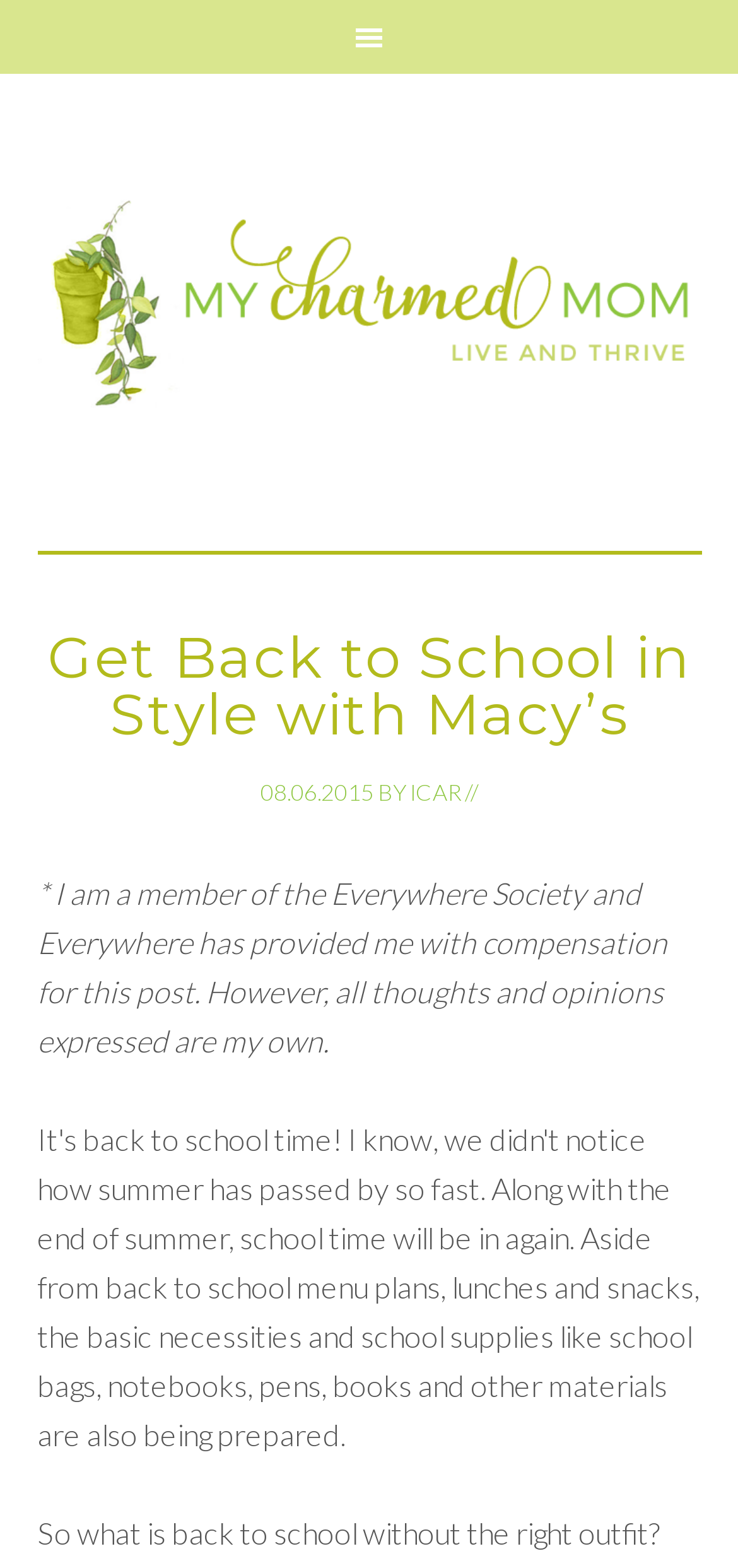What is the date of the post?
Observe the image and answer the question with a one-word or short phrase response.

08.06.2015